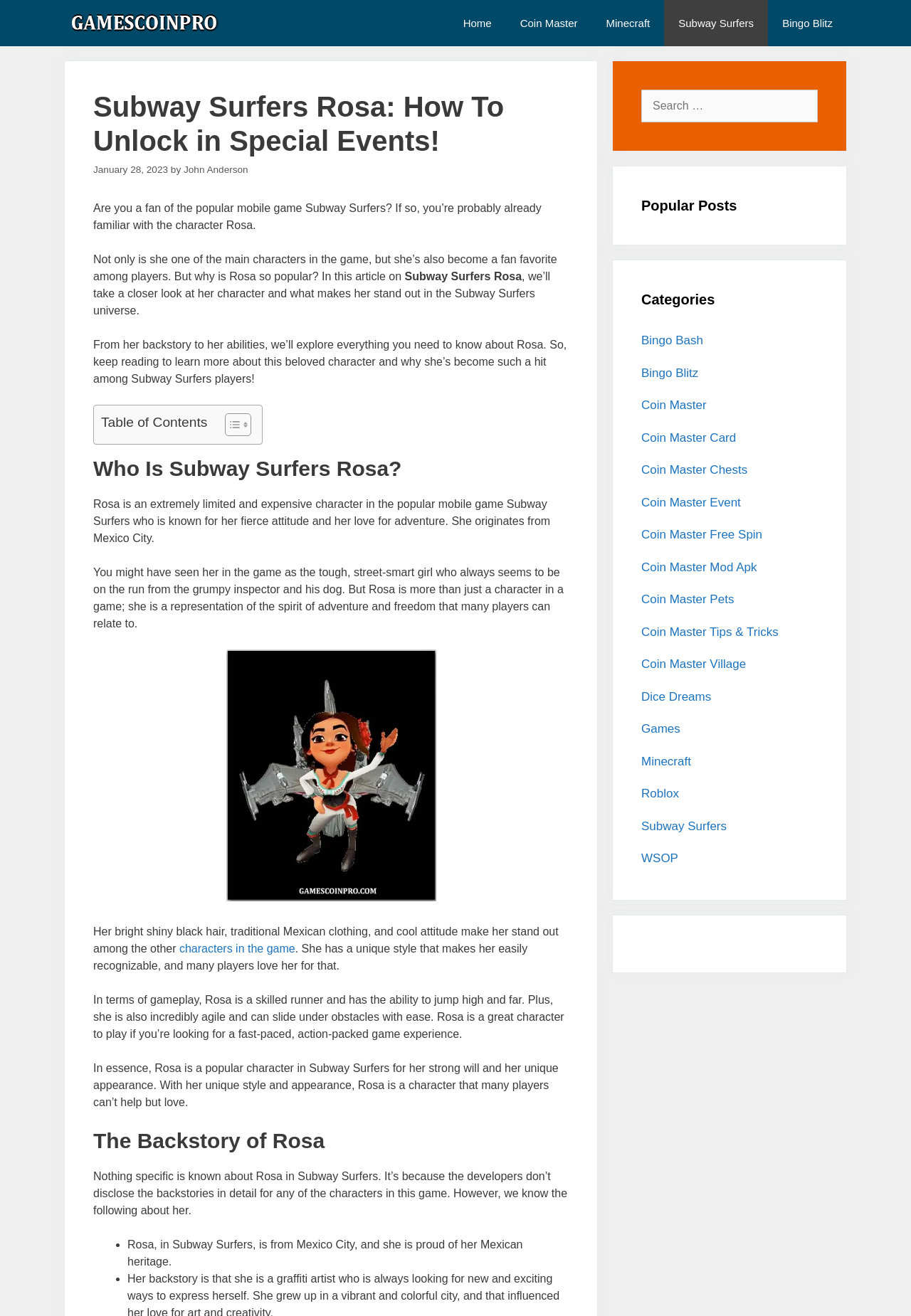Locate the bounding box coordinates of the clickable area needed to fulfill the instruction: "Search for something".

[0.704, 0.068, 0.898, 0.093]